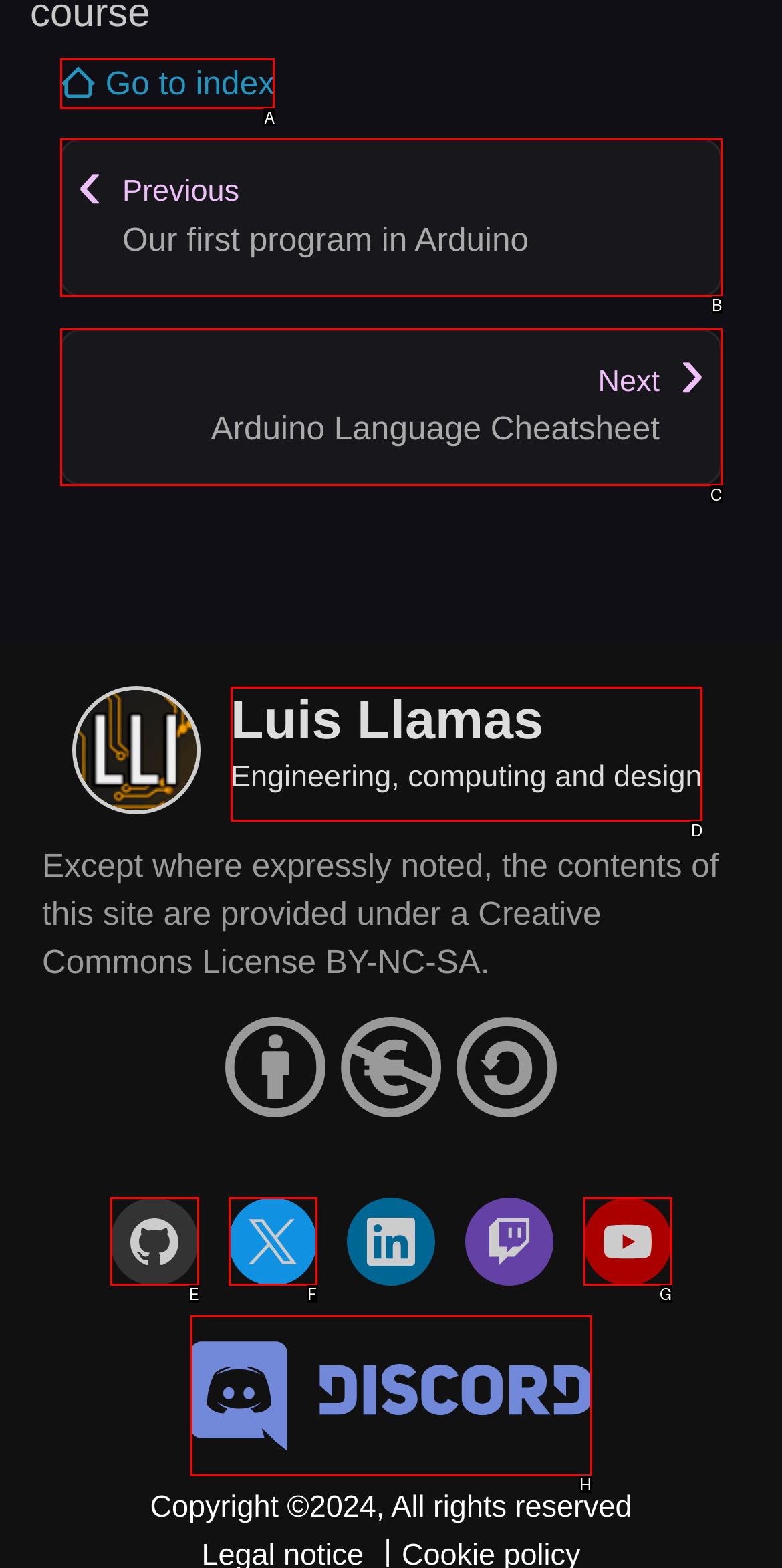For the given instruction: Visit Luis Llamas Engineering, computing and design, determine which boxed UI element should be clicked. Answer with the letter of the corresponding option directly.

D